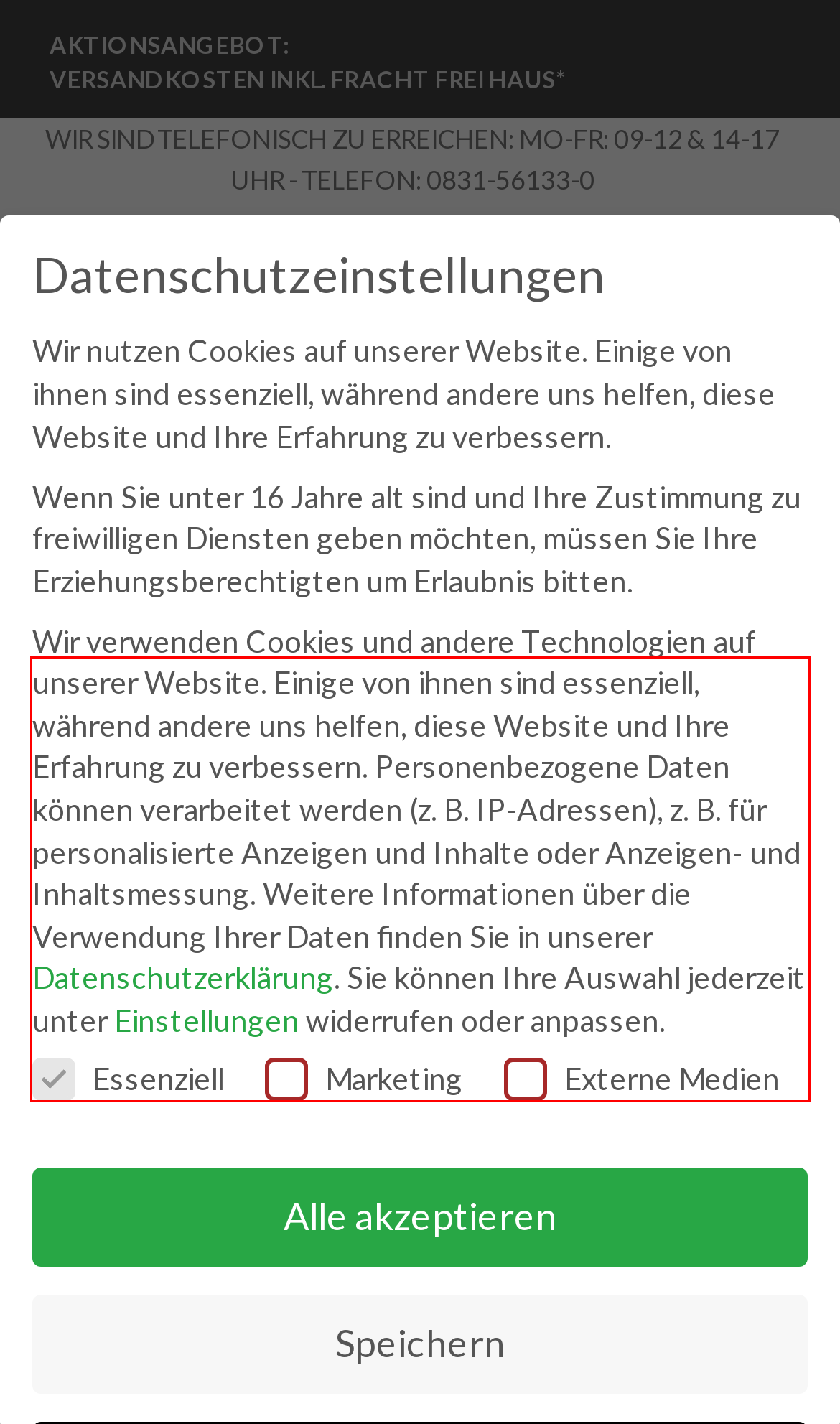Using the provided screenshot of a webpage, recognize the text inside the red rectangle bounding box by performing OCR.

A research paper available can be bought to your university, college, or university faculty , university library or perhaps at an internet bookstore. The newspaper will act as the research for your student’s dissertation. This paper will assist the student write an excellent dissertation. It’s the obligation of the professor to check the papers and ensure that they meet the standards.